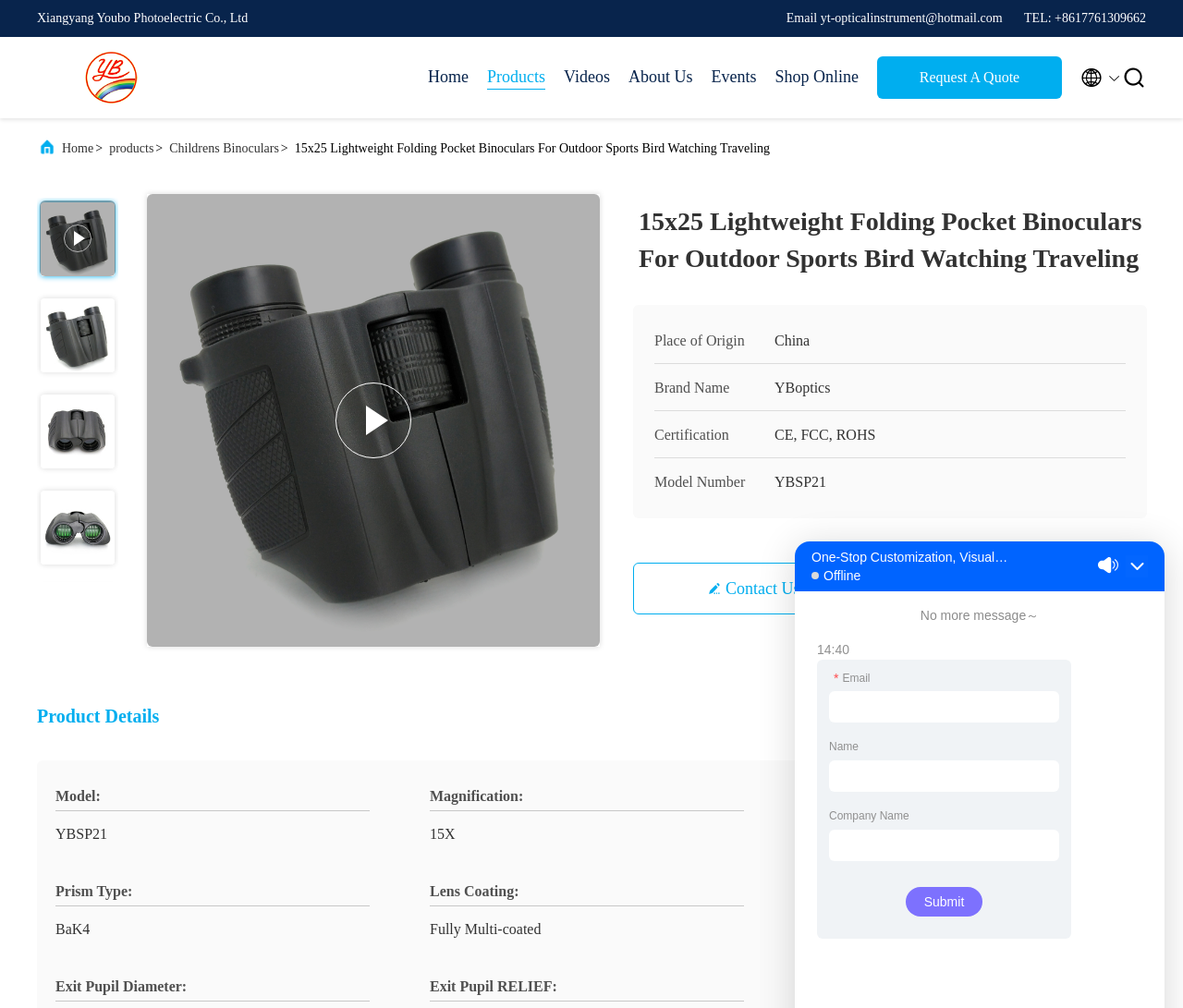Please find the bounding box coordinates of the element that needs to be clicked to perform the following instruction: "Click the 'Home' link". The bounding box coordinates should be four float numbers between 0 and 1, represented as [left, top, right, bottom].

[0.362, 0.064, 0.396, 0.089]